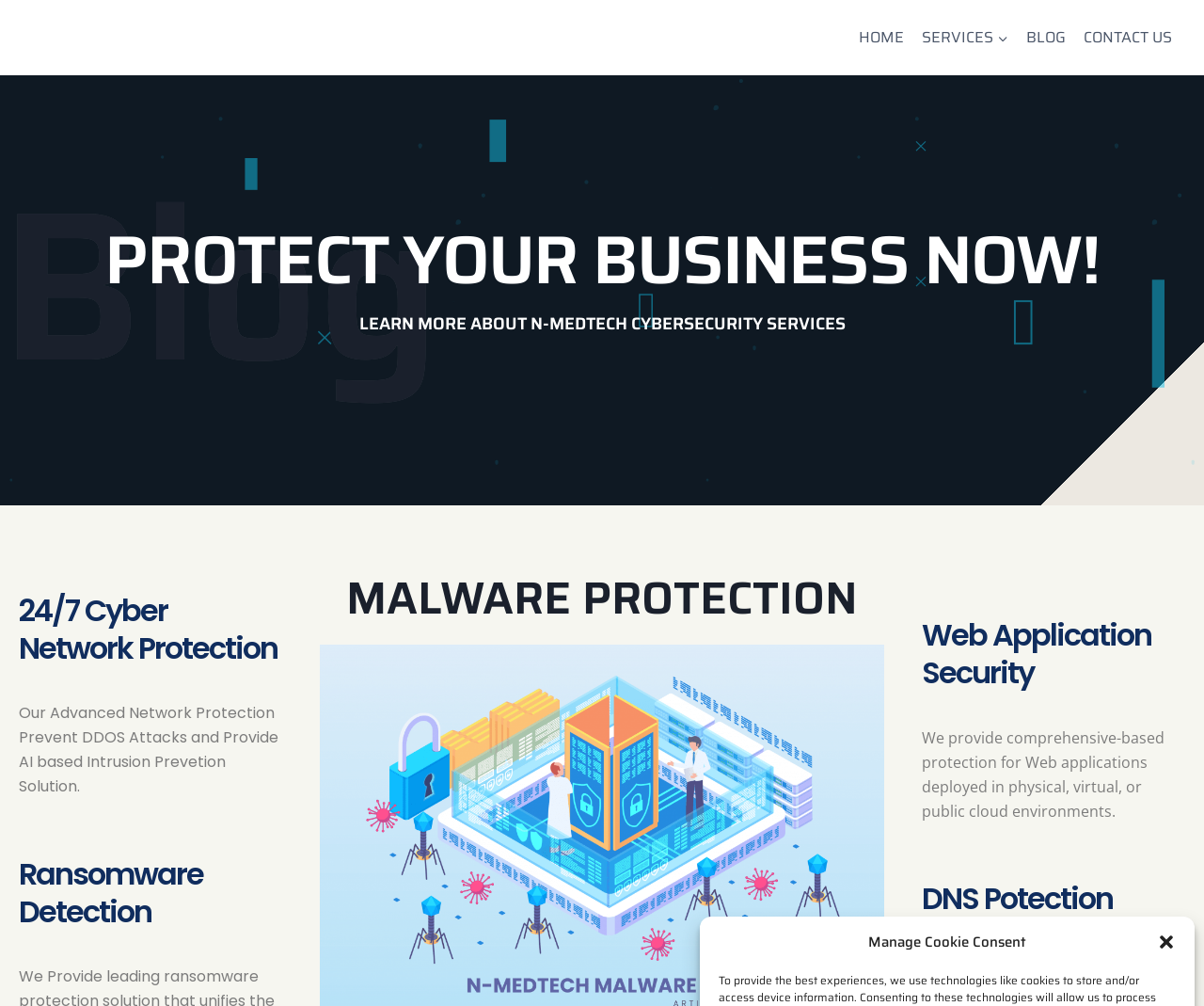What type of protection is mentioned in the second heading?
Carefully examine the image and provide a detailed answer to the question.

The second heading on the webpage reads 'LEARN MORE ABOUT N-MEDTECH CYBERSECURITY SERVICES'. This suggests that the webpage is promoting cybersecurity services, which are likely related to malware protection.